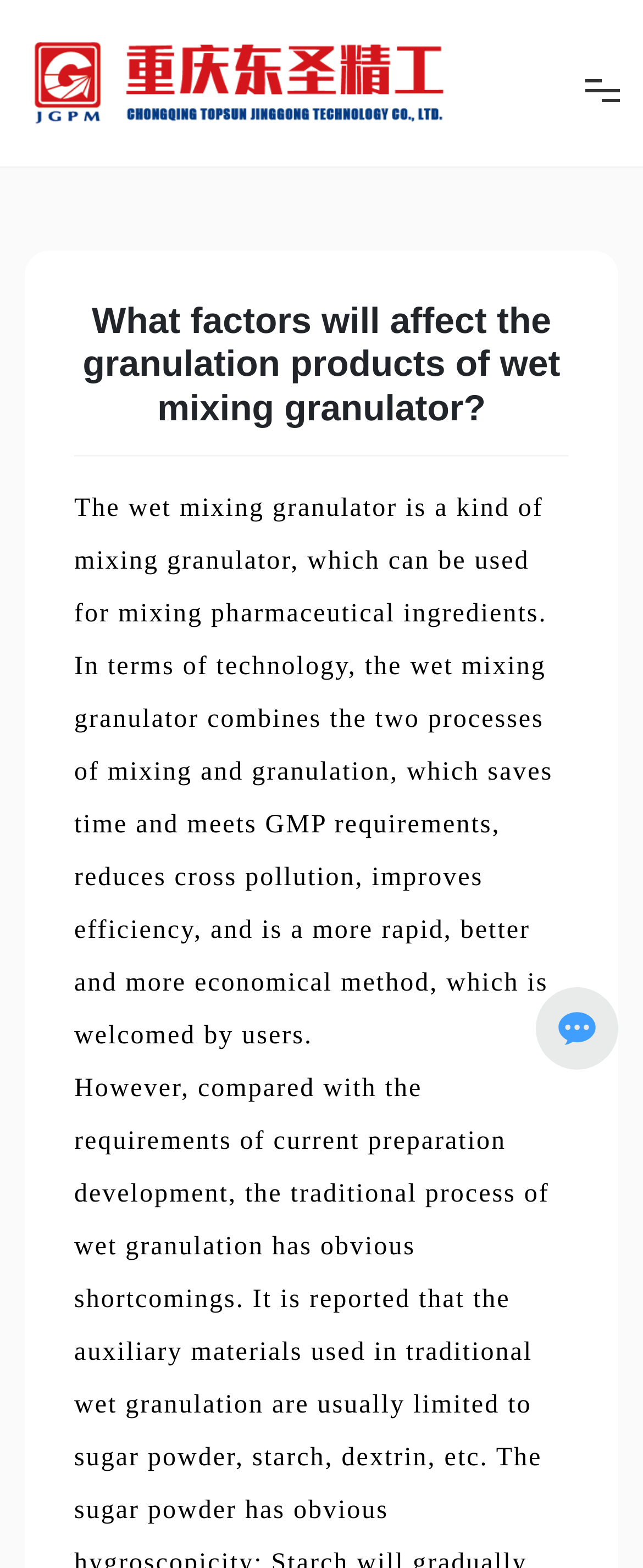Analyze the image and answer the question with as much detail as possible: 
What is the topic of the main content?

The main content of the webpage is about the wet mixing granulator, which is a kind of mixing granulator used for mixing pharmaceutical ingredients.